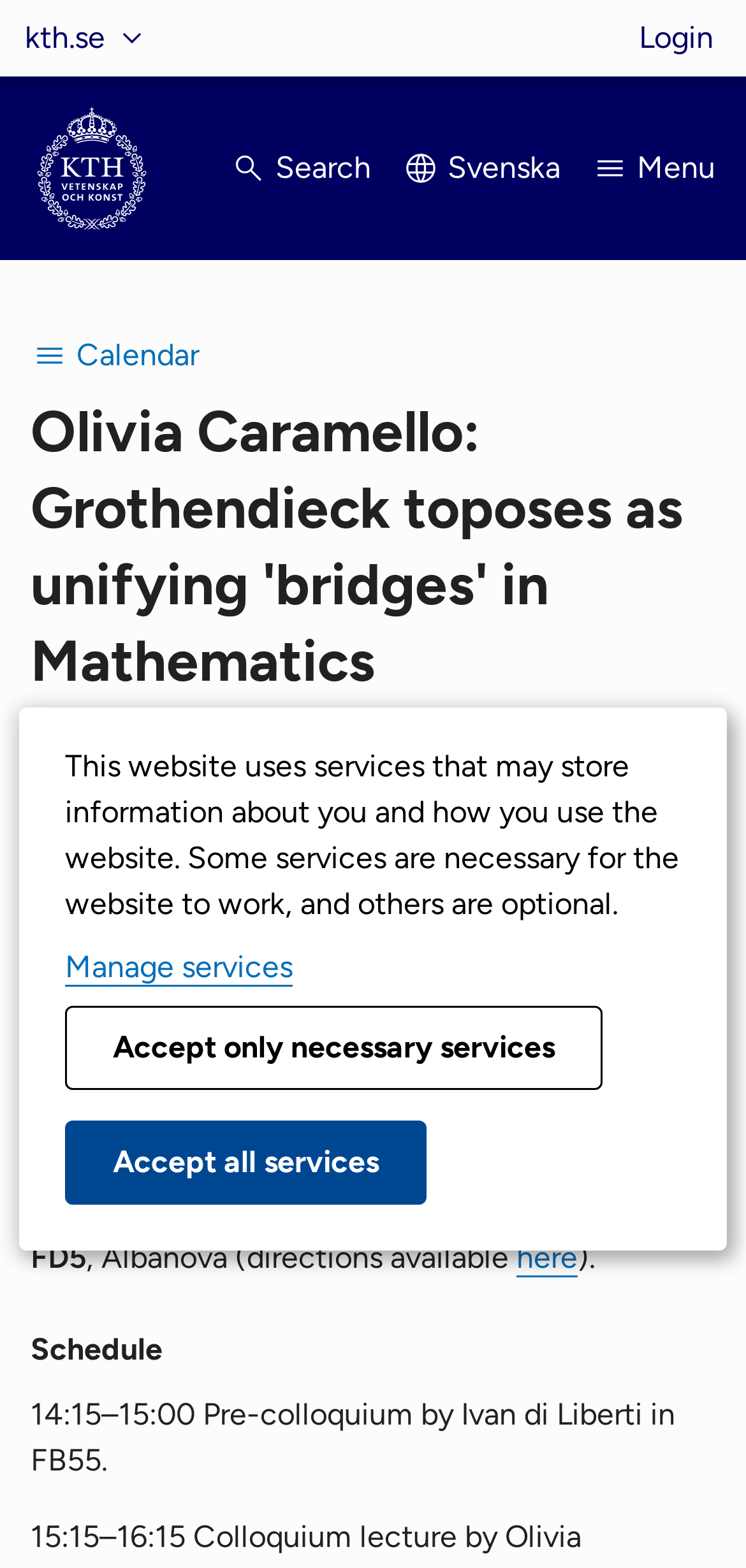Please provide the bounding box coordinates for the element that needs to be clicked to perform the following instruction: "Export the event to calendar". The coordinates should be given as four float numbers between 0 and 1, i.e., [left, top, right, bottom].

[0.041, 0.654, 0.451, 0.677]